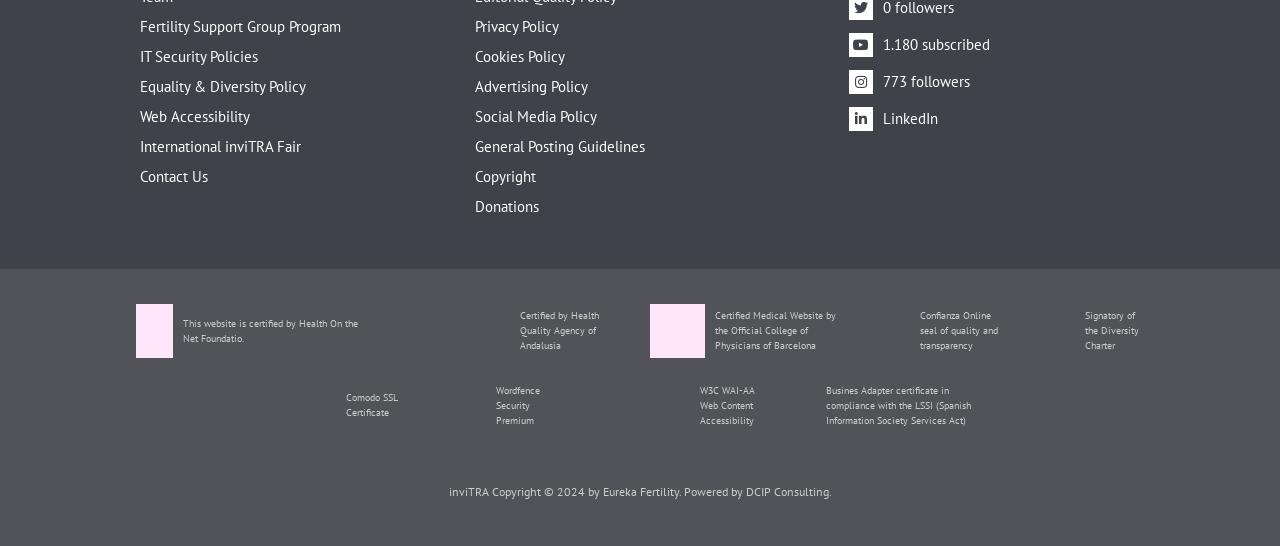Give a one-word or one-phrase response to the question: 
How many accreditation icons are there?

5